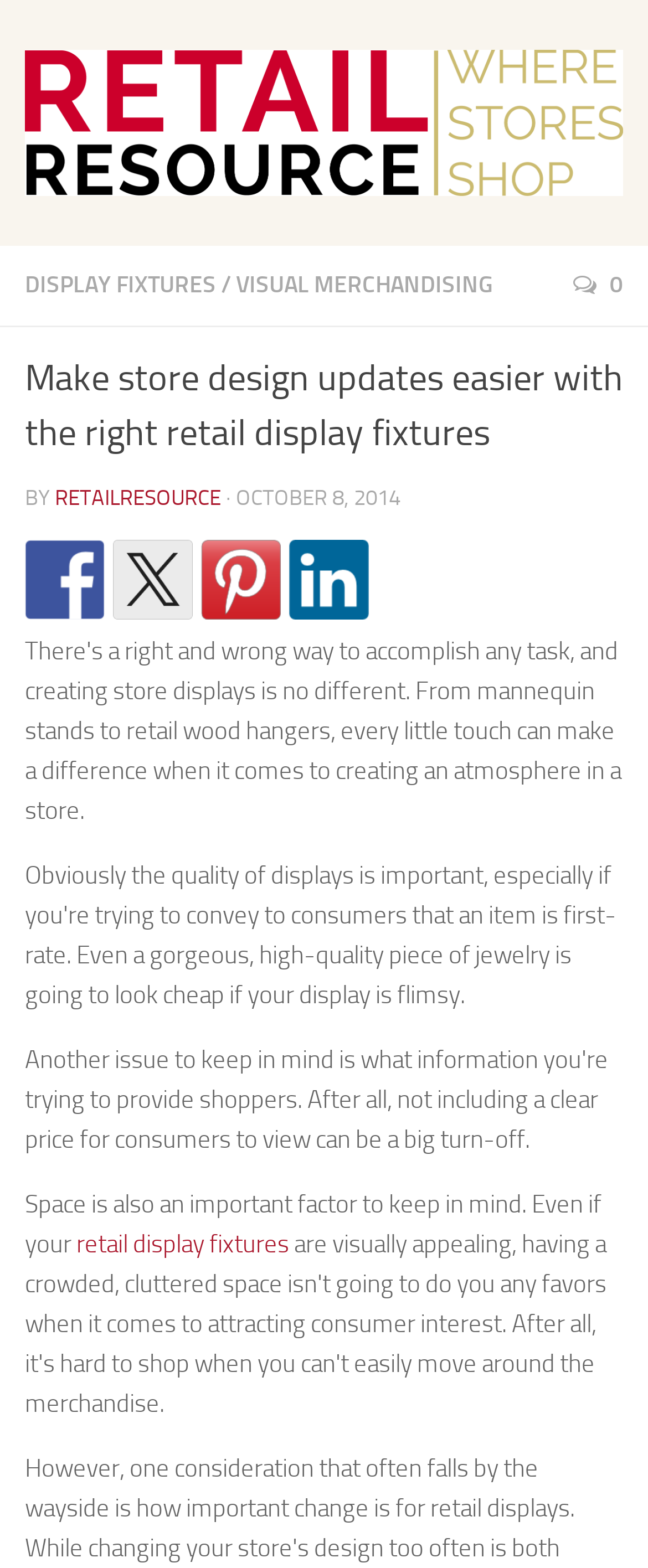Generate an in-depth caption that captures all aspects of the webpage.

This webpage is about creating effective store displays, with a focus on the importance of using the right retail display fixtures. At the top left of the page, there is a logo and a link to the "Retail Resource Blog". Below this, there are several navigation links, including "DISPLAY FIXTURES", "VISUAL MERCHANDISING", and a search icon. 

The main heading, "Make store design updates easier with the right retail display fixtures", is prominently displayed in the top center of the page. Below this, there is a byline indicating that the article was written by "RETAILRESOURCE" and dated "OCTOBER 8, 2014". 

On the top right side of the page, there are social media links to Facebook, Twitter, Pinterest, and LinkedIn, each accompanied by its respective icon. 

The main content of the page begins with a paragraph of text that discusses the importance of considering space when designing store displays. The text mentions "retail display fixtures" as a key factor in this process.